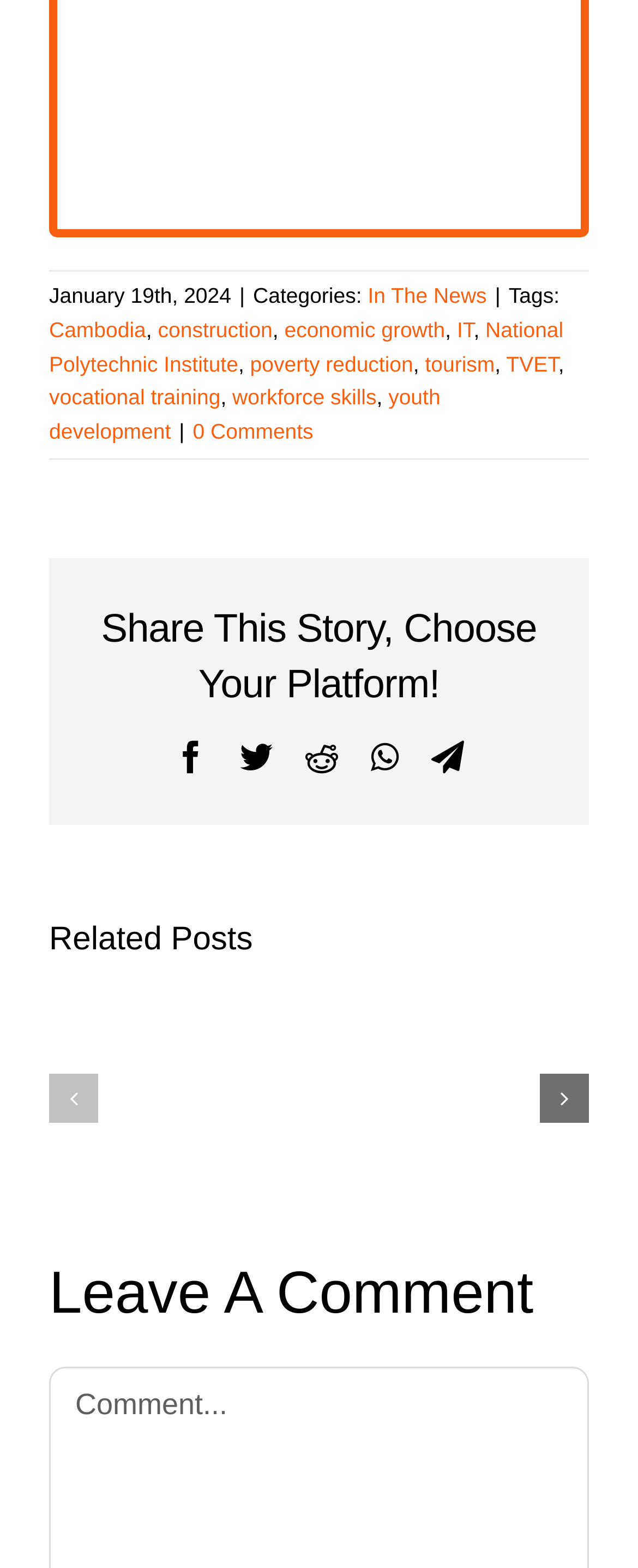Provide the bounding box coordinates of the UI element this sentence describes: "alt="Ashmita Trek & Tours"".

None